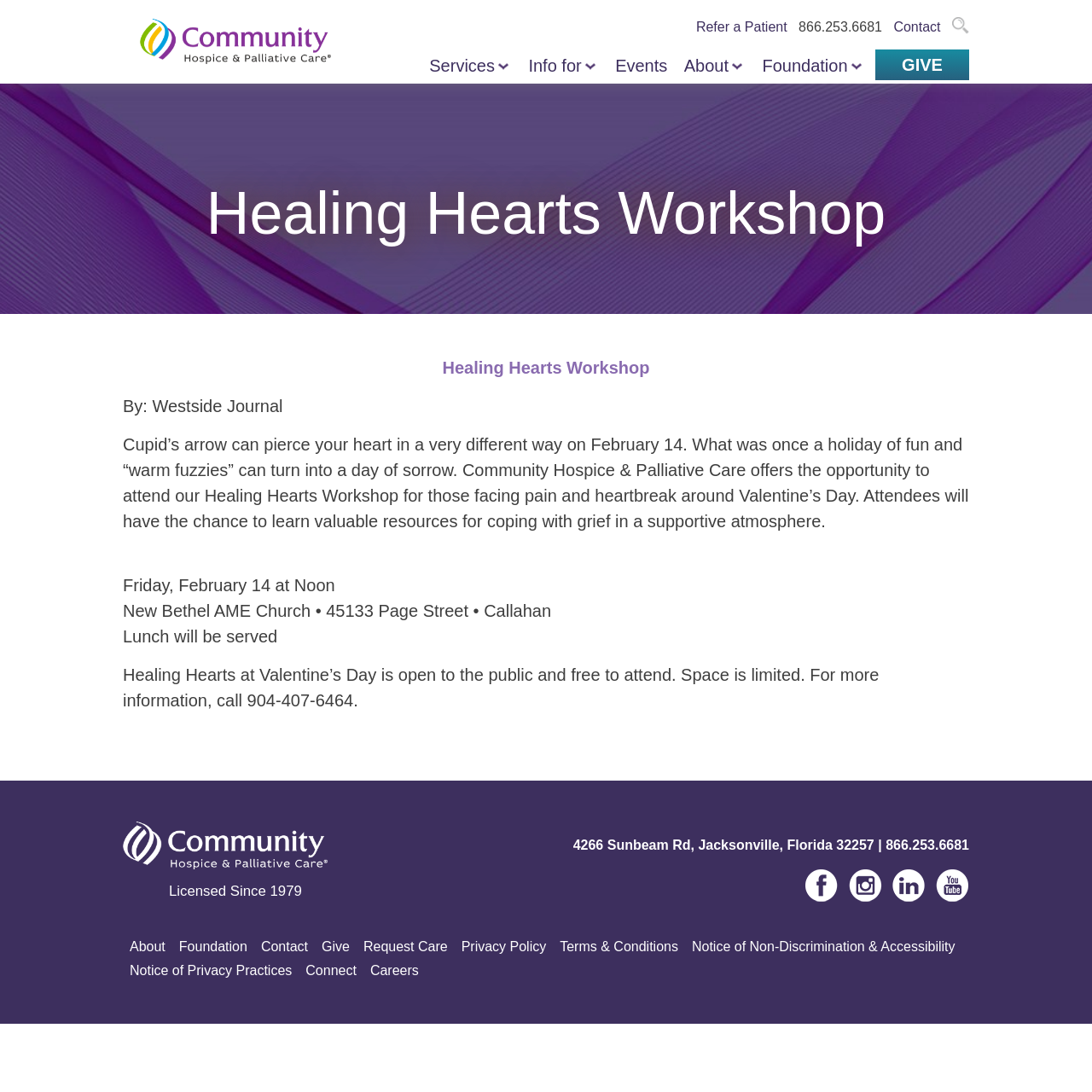Please identify the bounding box coordinates of the element's region that needs to be clicked to fulfill the following instruction: "Click the 'Refer a Patient' link". The bounding box coordinates should consist of four float numbers between 0 and 1, i.e., [left, top, right, bottom].

[0.637, 0.018, 0.721, 0.031]